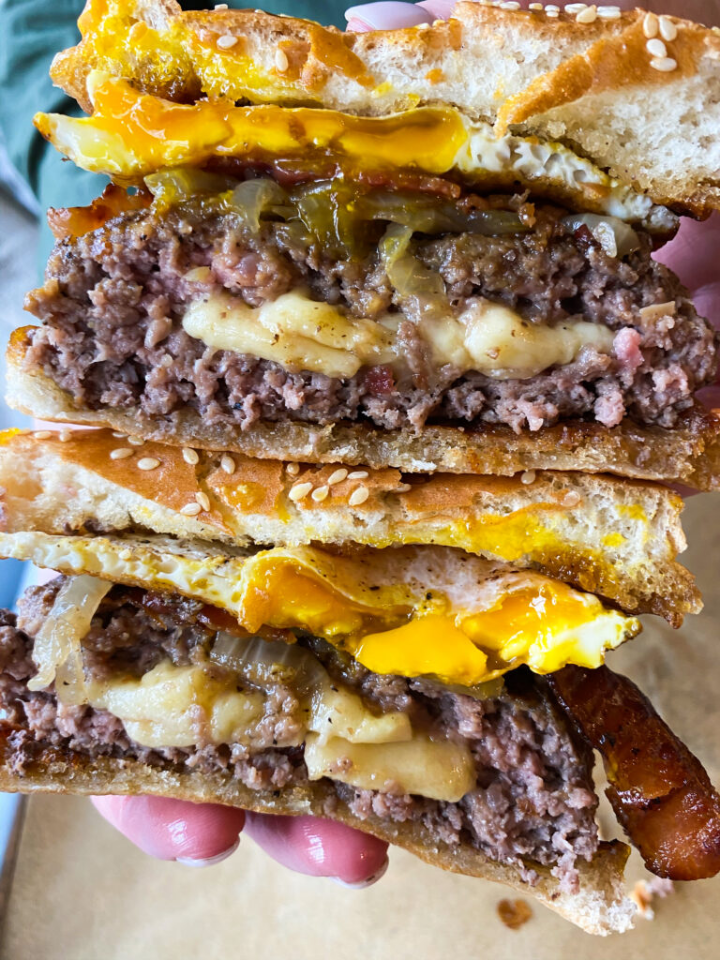What is the color of the pickles?
Can you give a detailed and elaborate answer to the question?

The caption describes the pickles as 'vibrant green pickles', which indicates their color.